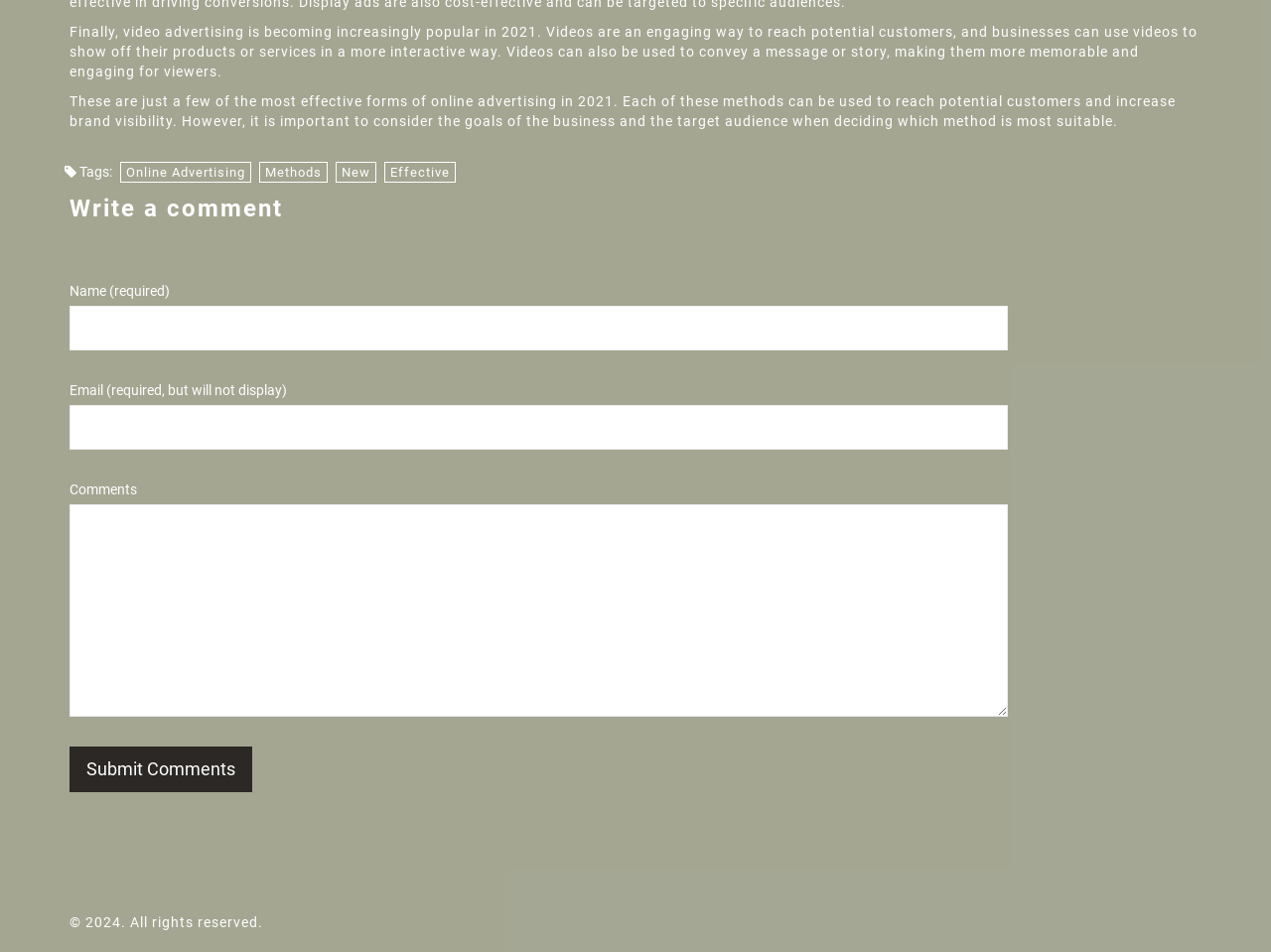Determine the bounding box coordinates of the area to click in order to meet this instruction: "Enter your name in the required field".

[0.055, 0.322, 0.793, 0.369]